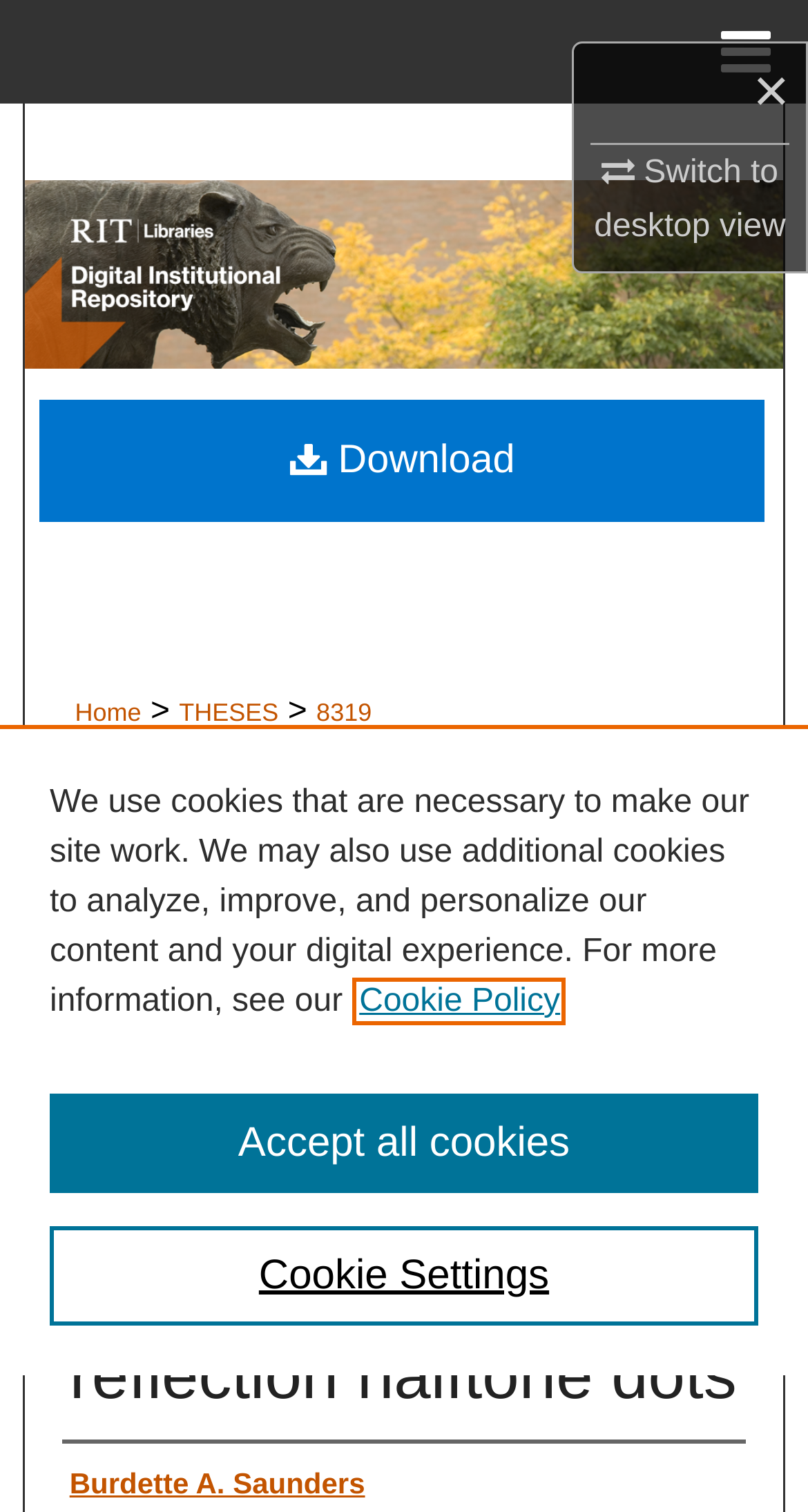Answer succinctly with a single word or phrase:
What is the bounding box coordinate of the 'Download' link?

[0.049, 0.234, 0.947, 0.315]